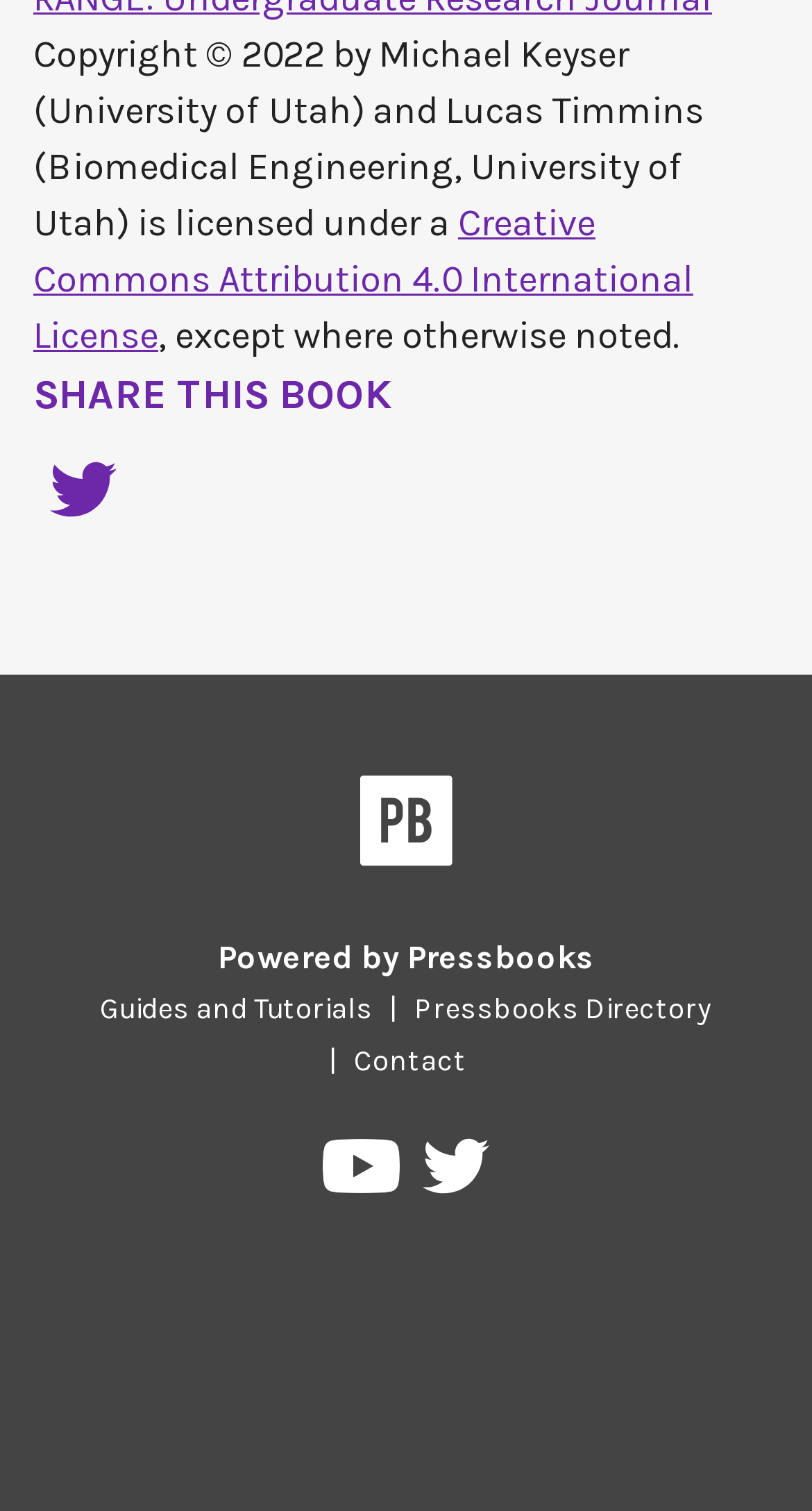Please locate the bounding box coordinates of the element that needs to be clicked to achieve the following instruction: "Share on Twitter". The coordinates should be four float numbers between 0 and 1, i.e., [left, top, right, bottom].

[0.041, 0.304, 0.164, 0.358]